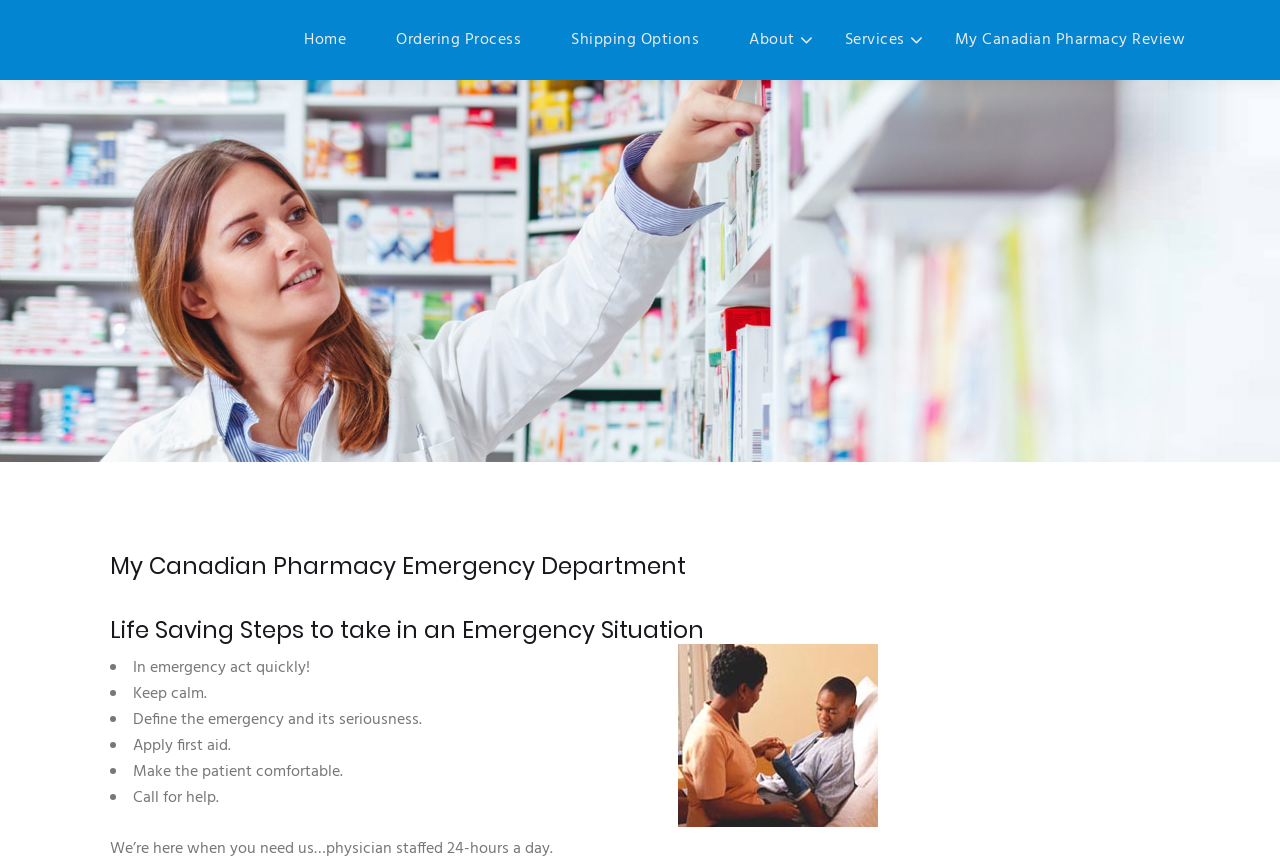Provide a brief response to the question below using a single word or phrase: 
What is the main purpose of this webpage?

Emergency Department